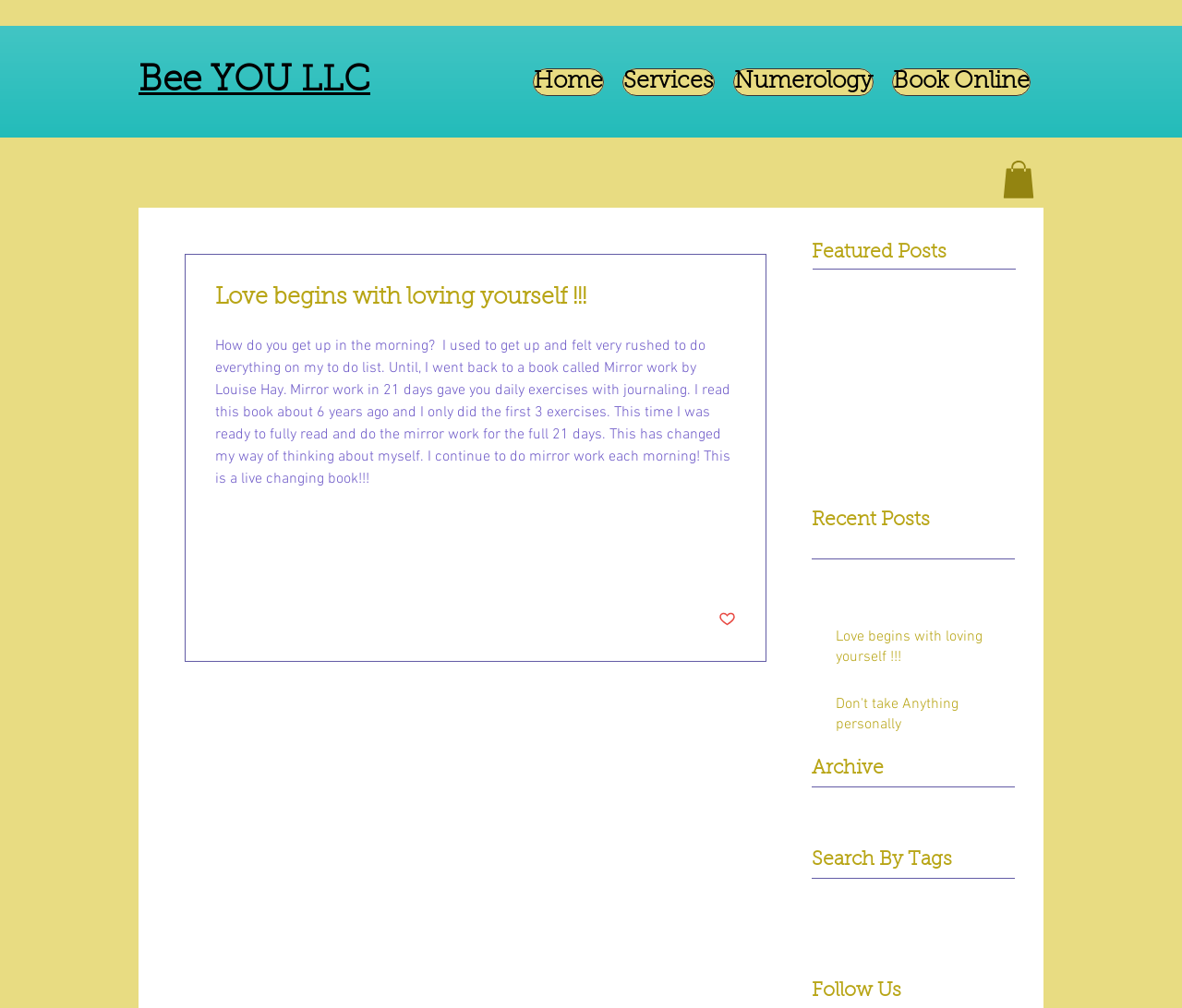What is the title of the first article? Look at the image and give a one-word or short phrase answer.

Love begins with loving yourself!!!